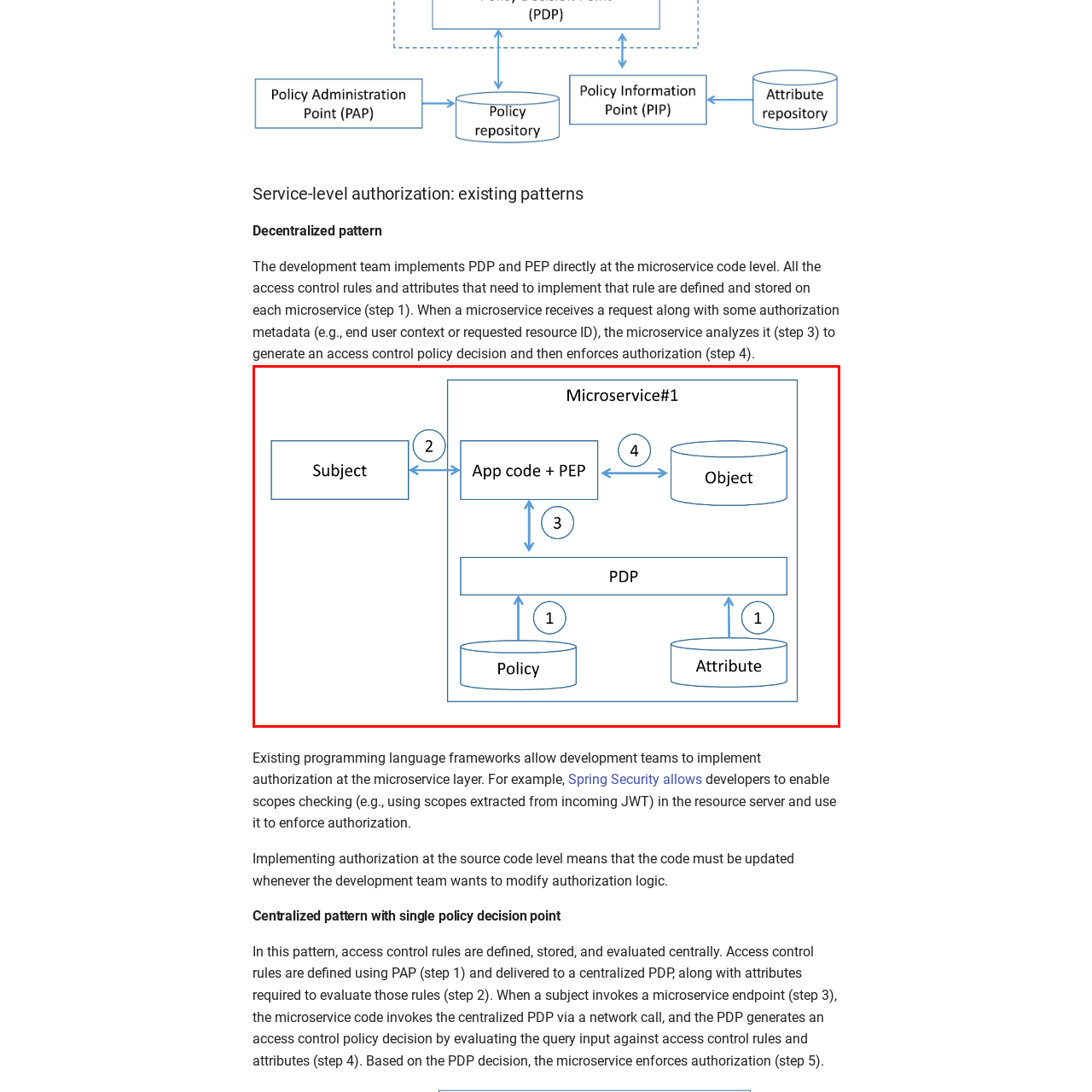View the image inside the red box and answer the question briefly with a word or phrase:
What is the role of the PDP?

Evaluates access control rules